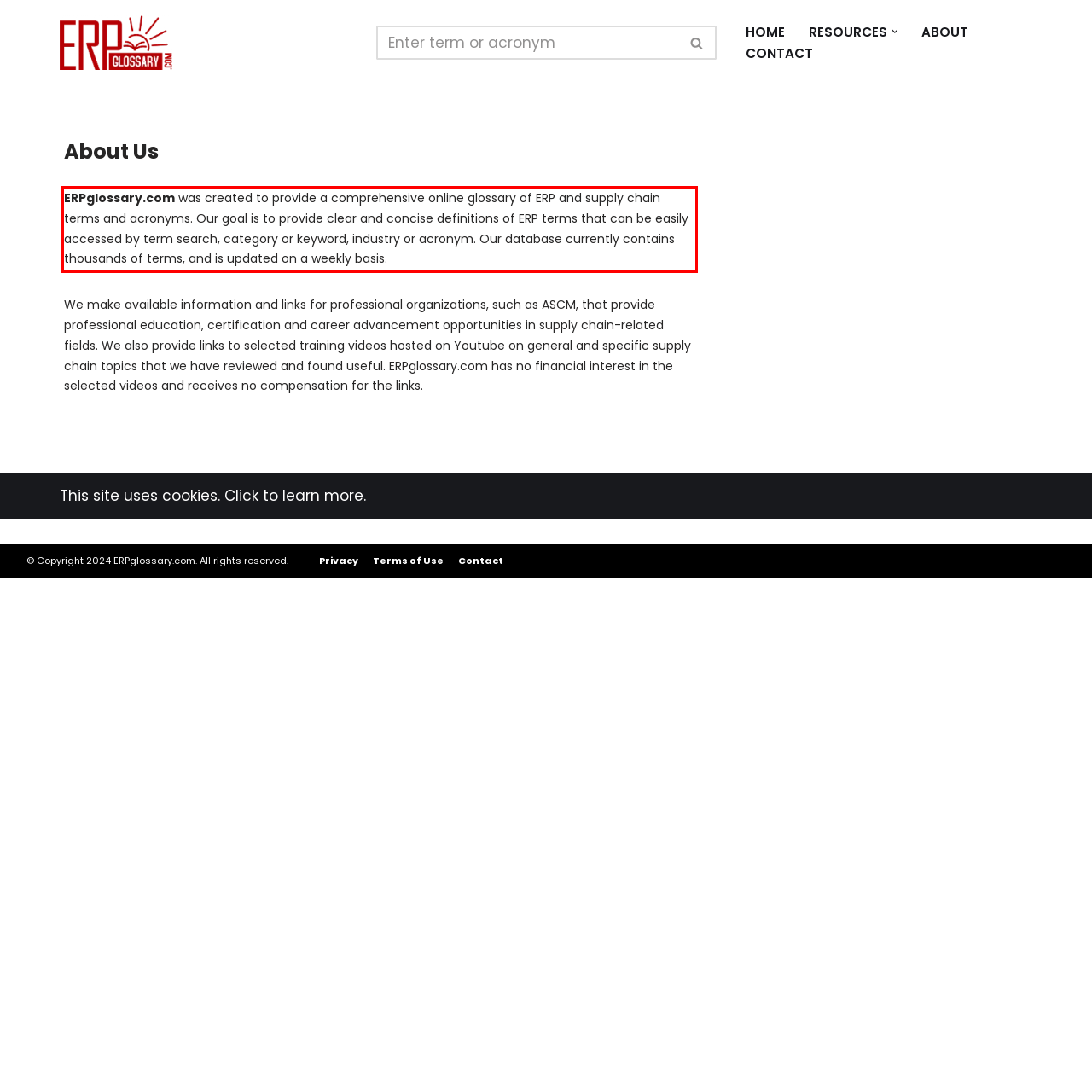With the provided screenshot of a webpage, locate the red bounding box and perform OCR to extract the text content inside it.

ERPglossary.com was created to provide a comprehensive online glossary of ERP and supply chain terms and acronyms. Our goal is to provide clear and concise definitions of ERP terms that can be easily accessed by term search, category or keyword, industry or acronym. Our database currently contains thousands of terms, and is updated on a weekly basis.